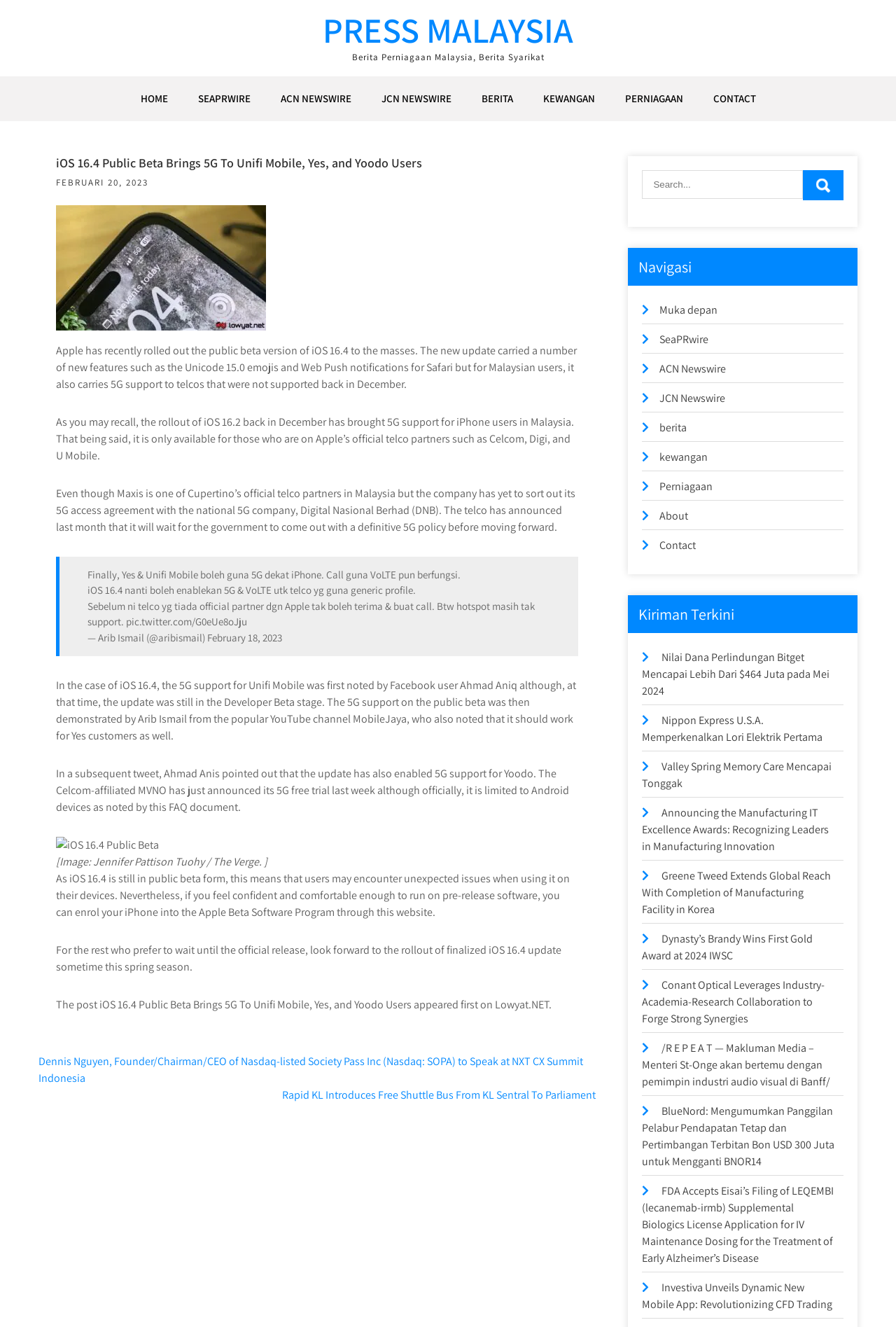What is the name of the website?
Using the information from the image, provide a comprehensive answer to the question.

I determined the answer by looking at the heading element 'PRESS MALAYSIA' at the top of the webpage, which suggests that it is the name of the website.